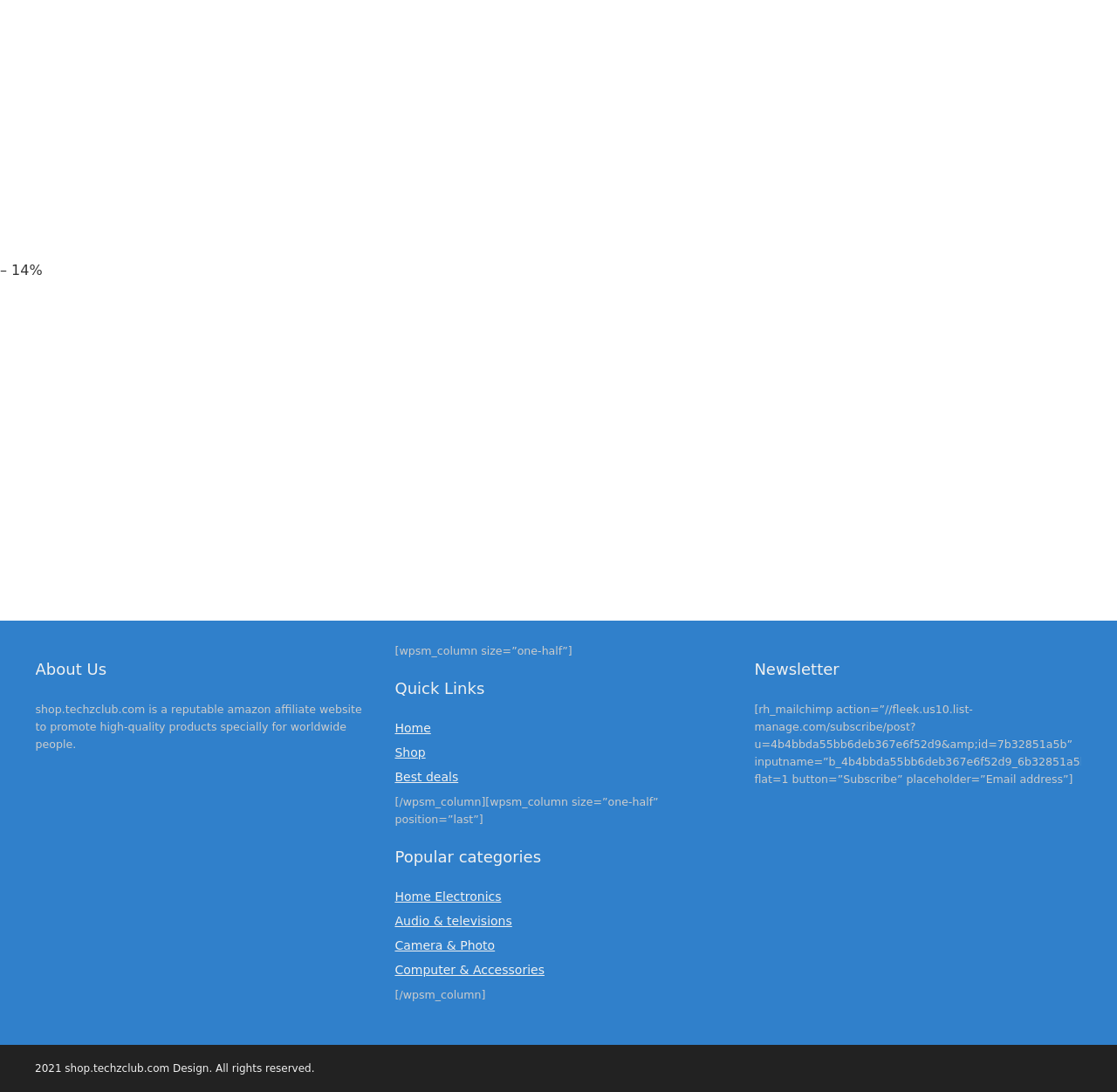What is the purpose of the website?
Please use the visual content to give a single word or phrase answer.

Promote high-quality products